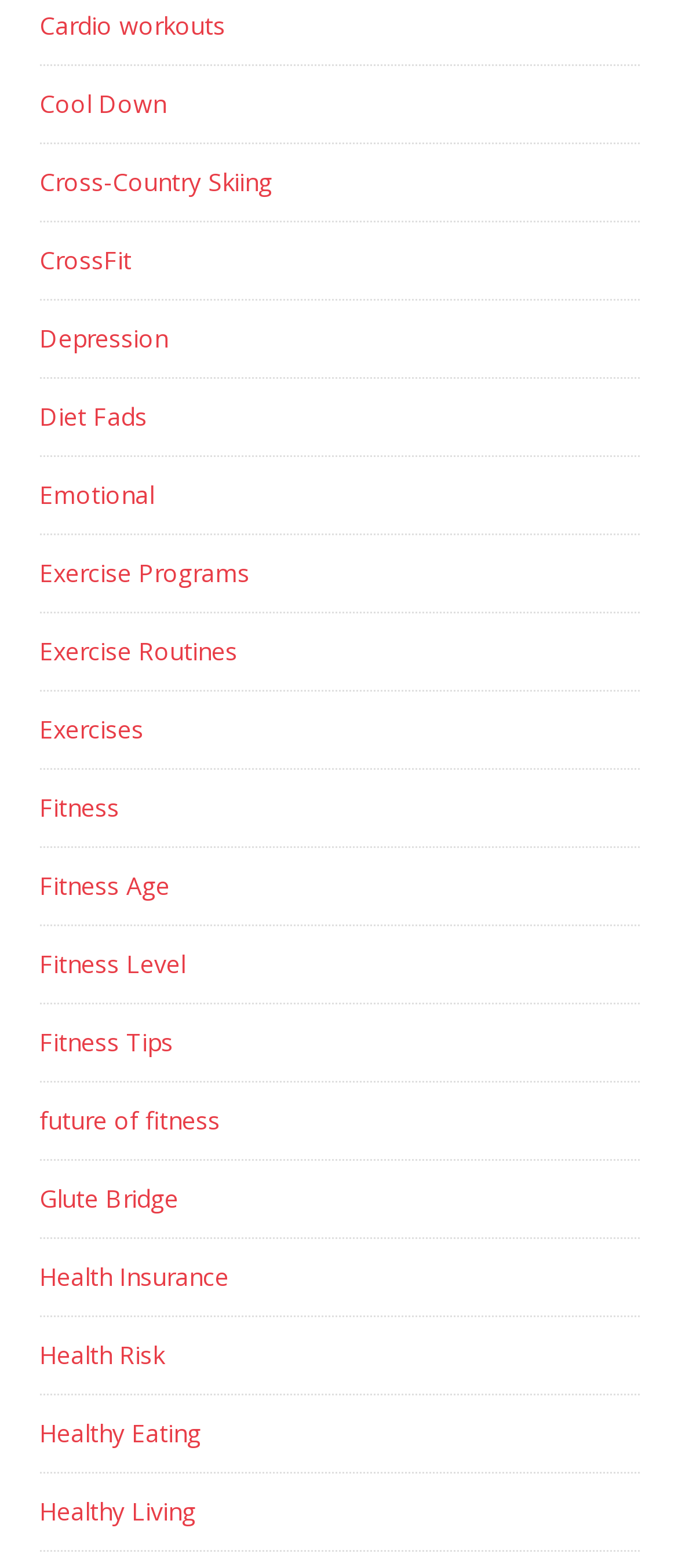What is the first fitness-related link on the webpage?
Look at the image and answer the question with a single word or phrase.

Cardio workouts